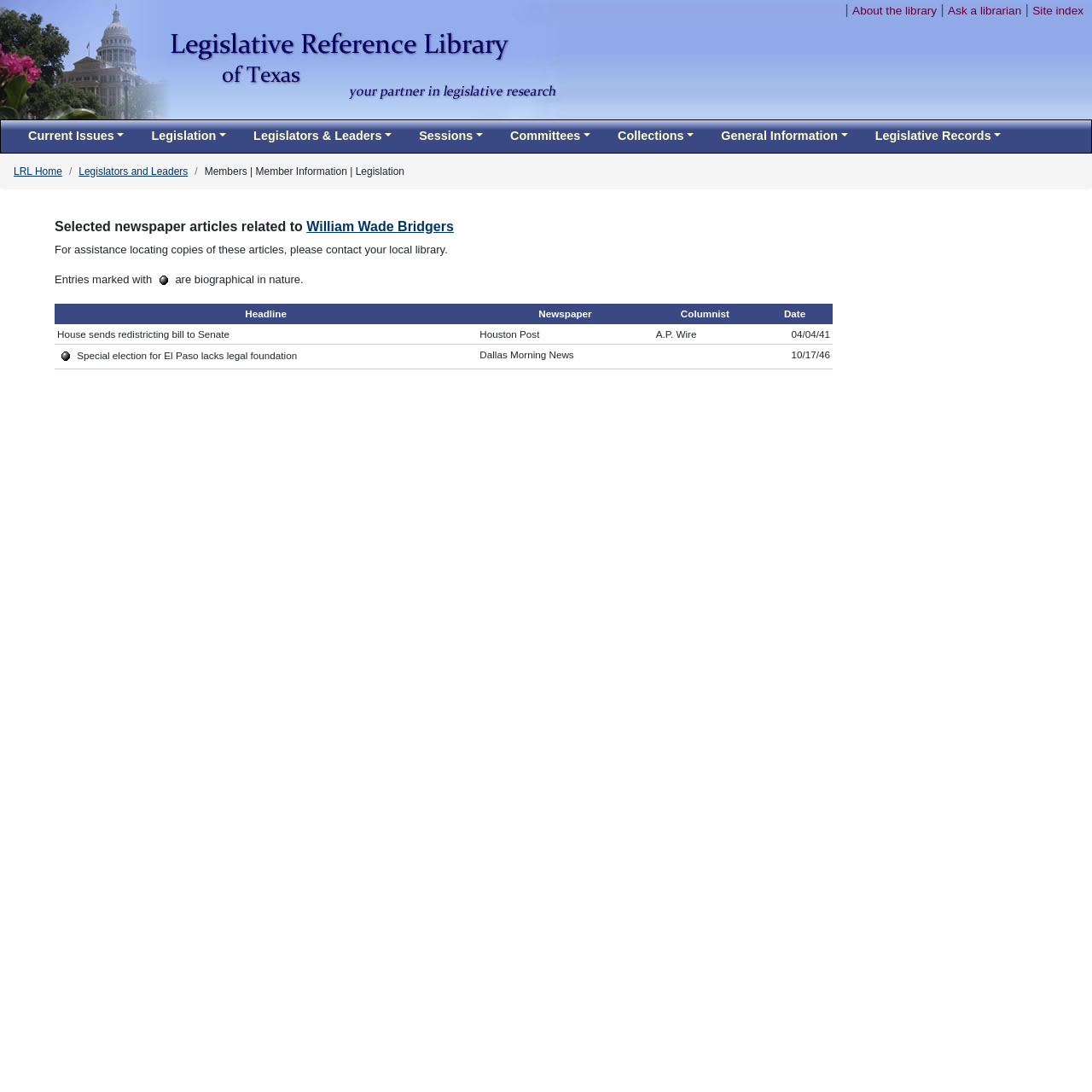Find the bounding box coordinates for the element described here: "Legislation".

[0.132, 0.11, 0.213, 0.14]